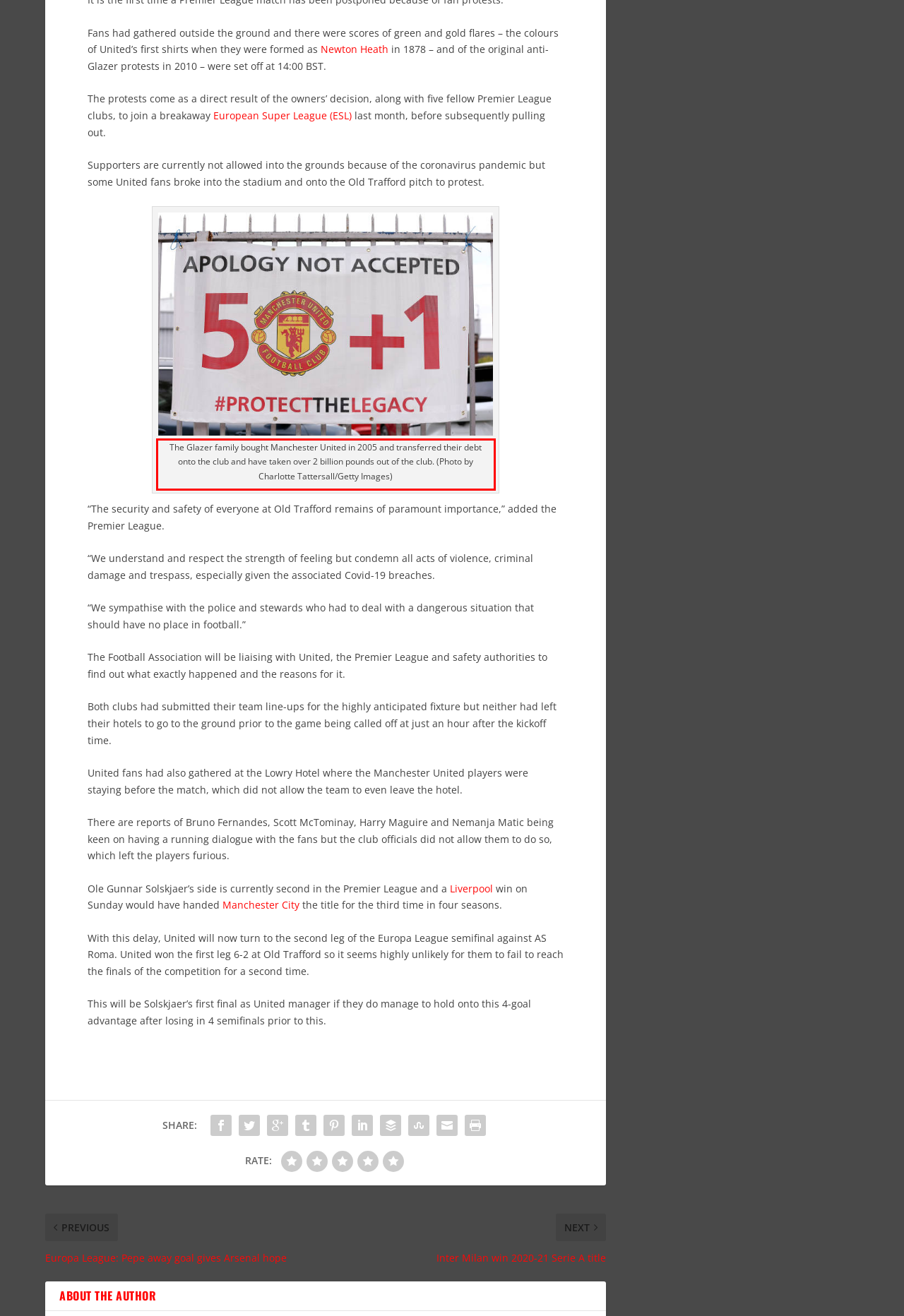Inspect the webpage screenshot that has a red bounding box and use OCR technology to read and display the text inside the red bounding box.

The Glazer family bought Manchester United in 2005 and transferred their debt onto the club and have taken over 2 billion pounds out of the club. (Photo by Charlotte Tattersall/Getty Images)